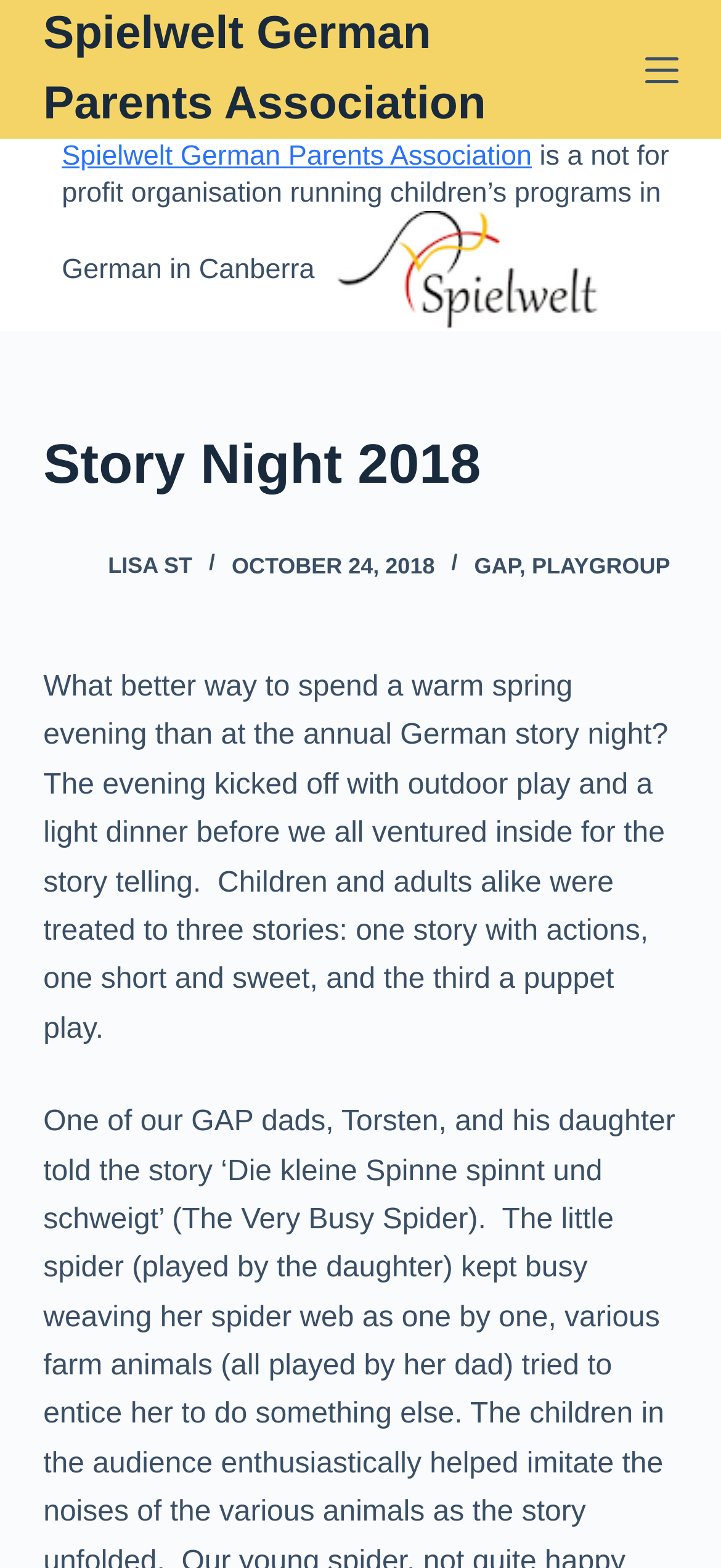Please determine the bounding box coordinates of the clickable area required to carry out the following instruction: "Open the off canvas menu". The coordinates must be four float numbers between 0 and 1, represented as [left, top, right, bottom].

[0.894, 0.034, 0.94, 0.055]